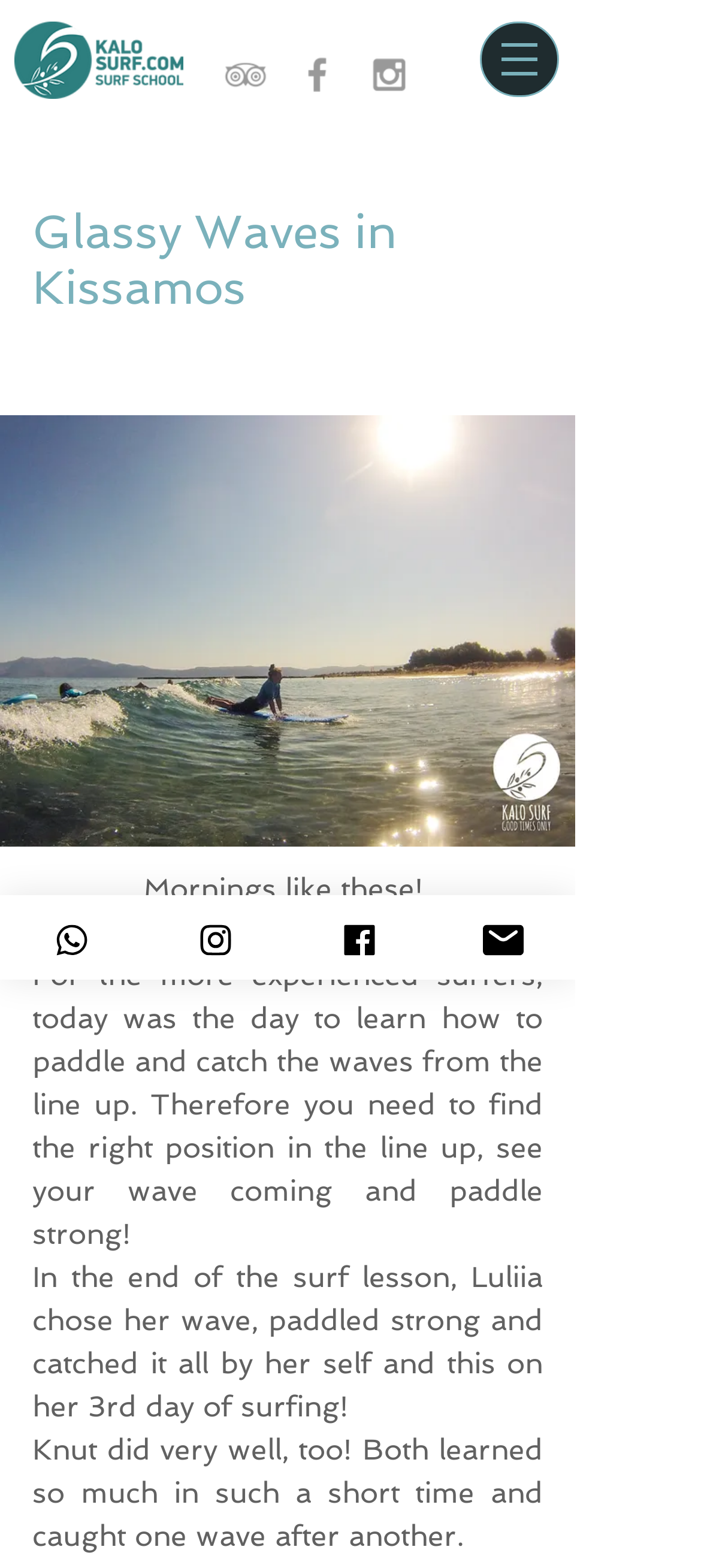By analyzing the image, answer the following question with a detailed response: Who caught a wave by themselves?

According to the text 'In the end of the surf lesson, Luliia chose her wave, paddled strong and catched it all by her self and this on her 3rd day of surfing!', Luliia is the one who caught a wave by herself.